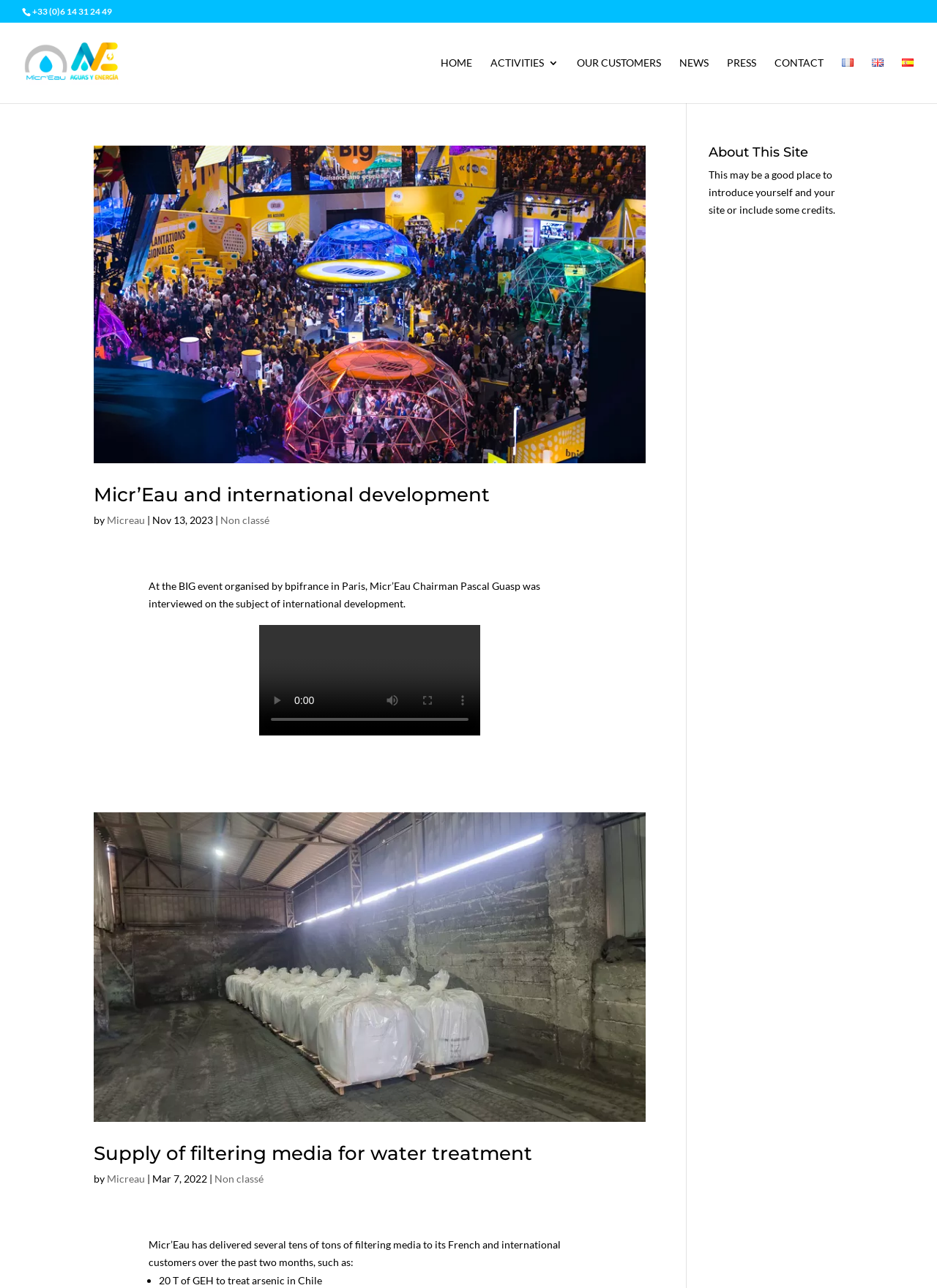Generate a comprehensive description of the webpage content.

The webpage appears to be the archives of Micr'eau, a media filter company. At the top left, there is a phone number "+33 (0)6 14 31 24 49" and a link to "Micr'eau" with an accompanying image. 

To the right of the phone number, there is a navigation menu with links to "HOME", "ACTIVITIES 3", "OUR CUSTOMERS", "NEWS", "PRESS", "CONTACT", and language options "Français", "English", and "Español", each with a corresponding flag image.

Below the navigation menu, there is a main content section that displays a list of archived news articles. Each article has a title, a link to the full article, and a brief summary. The articles are arranged in a vertical list, with the most recent article at the top.

The first article is titled "Micr’Eau and international development" and has a brief summary that mentions an interview with the company's chairman at an event in Paris. Below the summary, there are buttons to play, mute, and enter full-screen mode, as well as a video time scrubber.

The second article is titled "Supply of filtering media for water treatment" and has a brief summary that mentions the company's delivery of filtering media to its customers.

At the bottom right of the page, there is a section titled "About This Site" with a brief text that appears to be a placeholder for introducing the site or its creators.

Overall, the webpage is a simple and straightforward archive of news articles related to Micr'eau's activities and products.